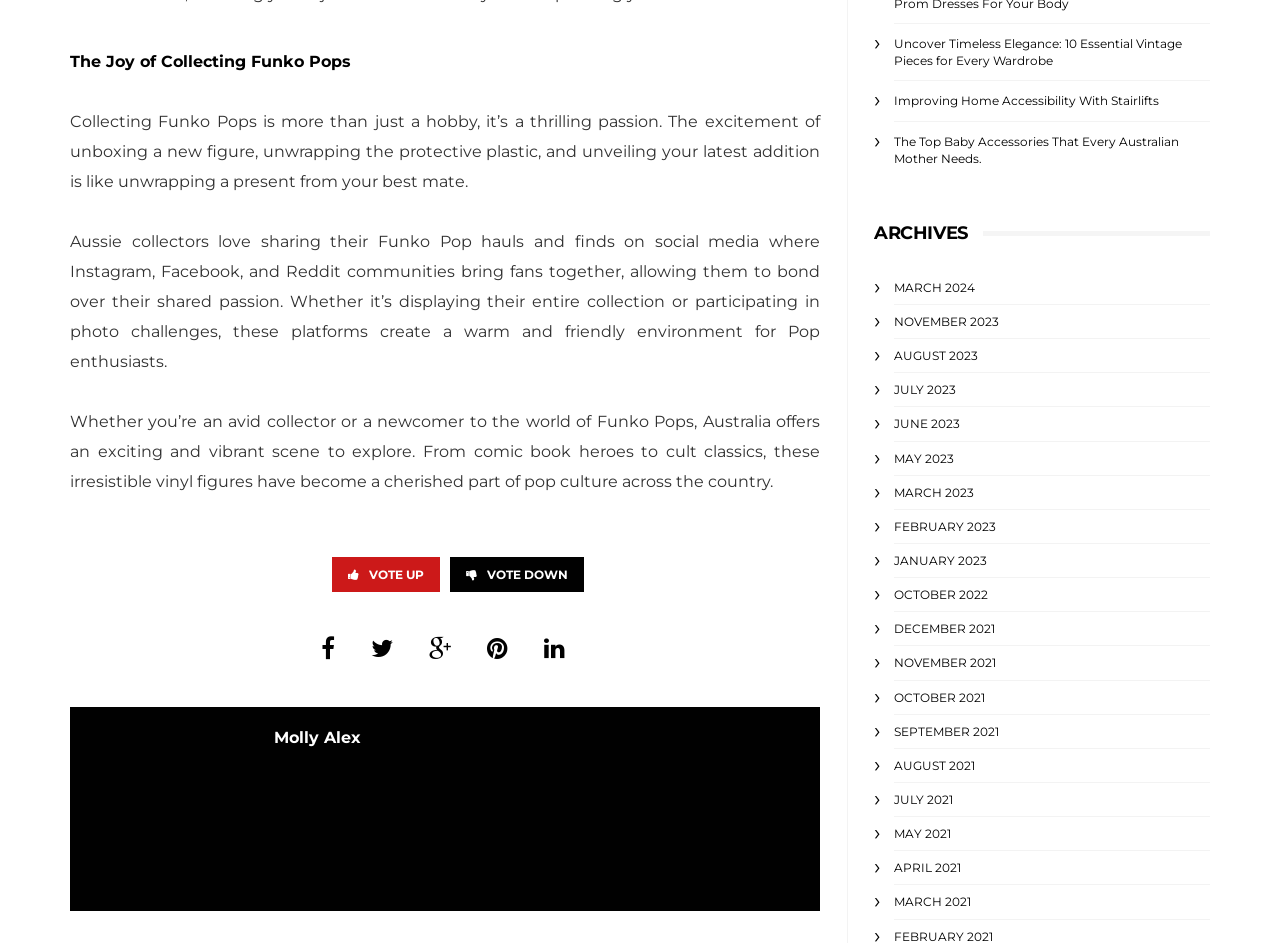Determine the bounding box coordinates of the region I should click to achieve the following instruction: "Read the archives". Ensure the bounding box coordinates are four float numbers between 0 and 1, i.e., [left, top, right, bottom].

[0.683, 0.237, 0.768, 0.258]